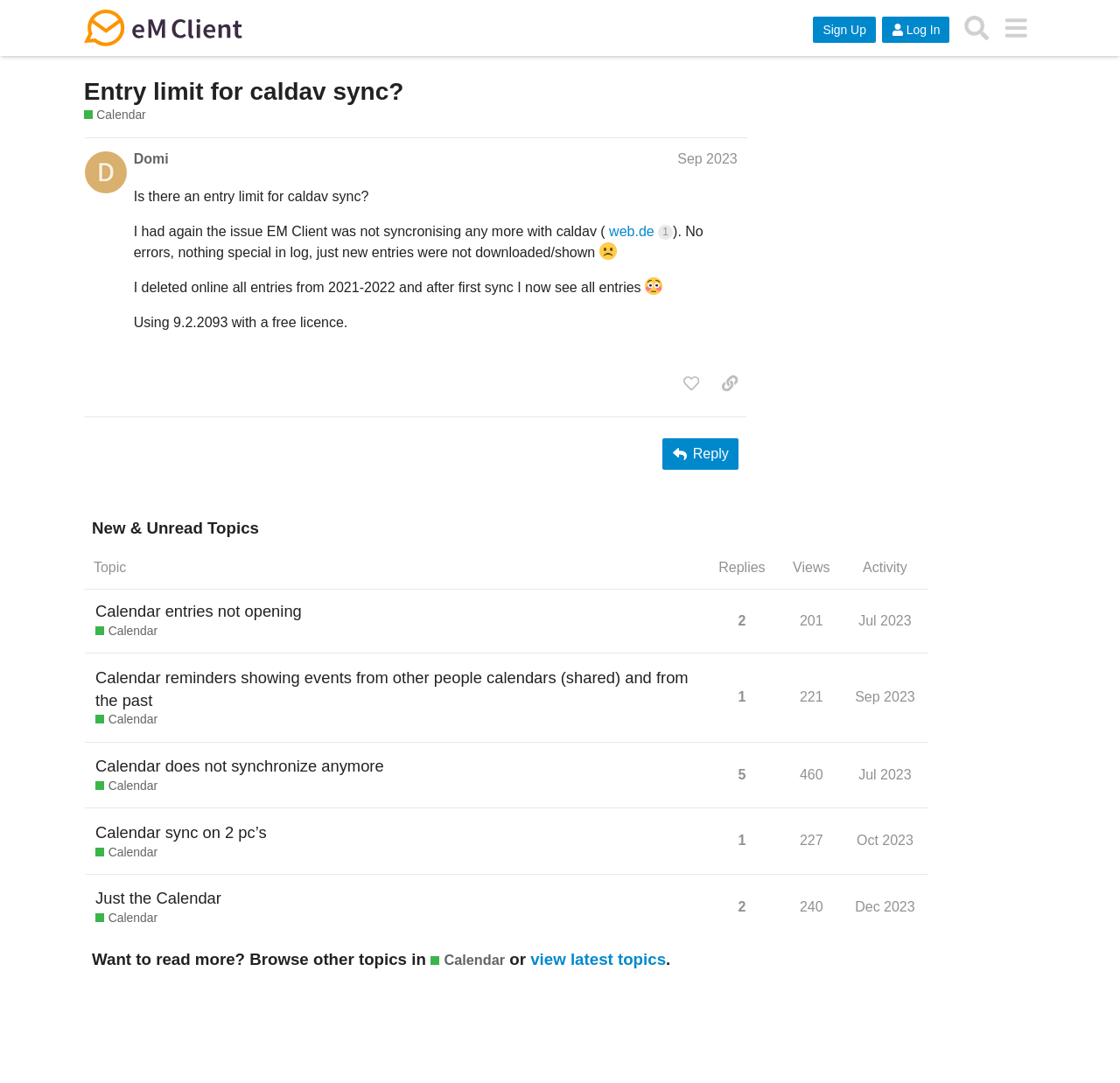What is the purpose of the 'New & Unread Topics' section?
Using the visual information, reply with a single word or short phrase.

To show new and unread topics